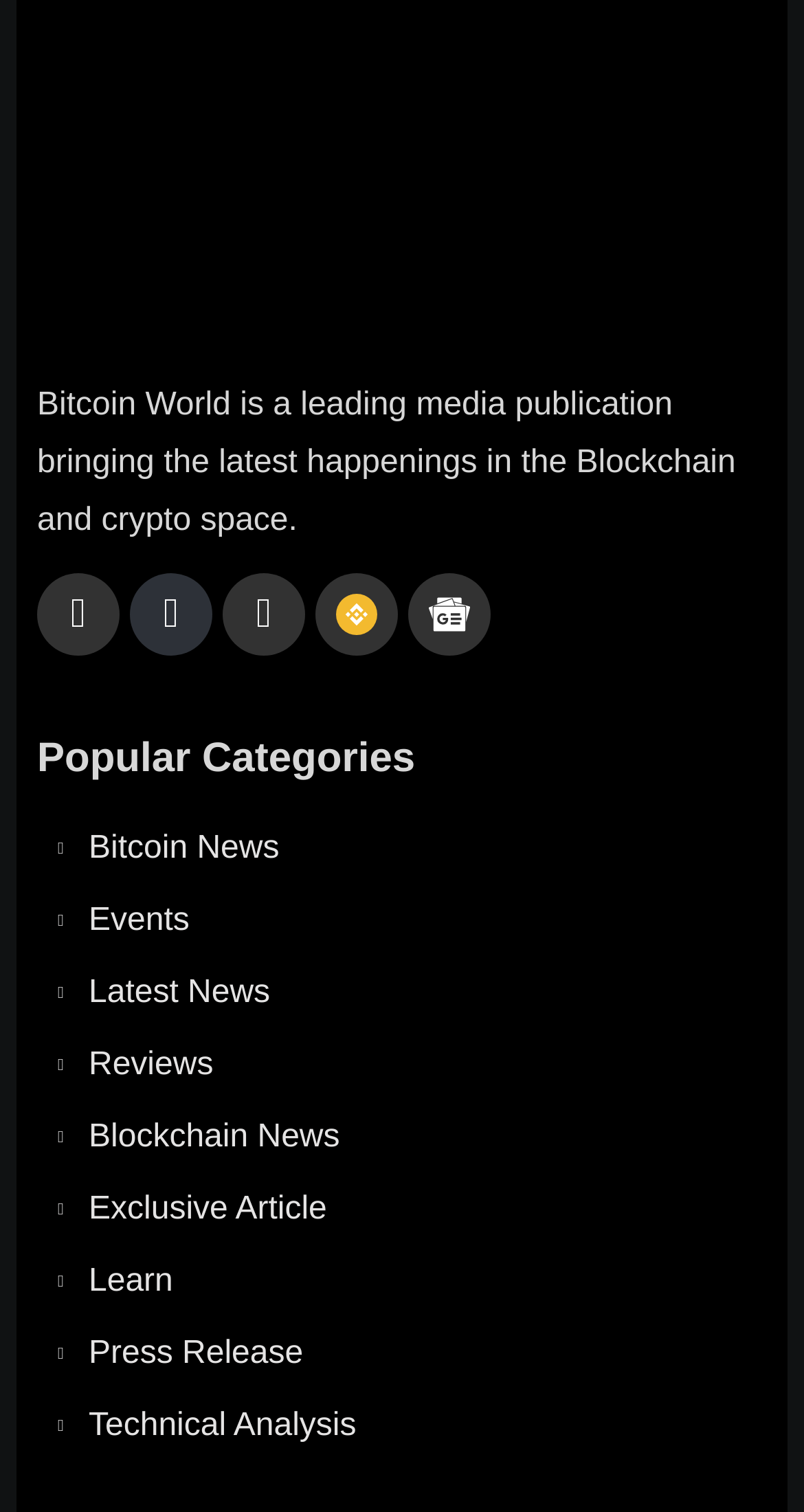What categories are available for news?
Can you provide a detailed and comprehensive answer to the question?

Under the 'Popular Categories' heading, I found eight links: Bitcoin News, Events, Latest News, Reviews, Blockchain News, Exclusive Article, Learn, and Press Release. These are the categories available for news.